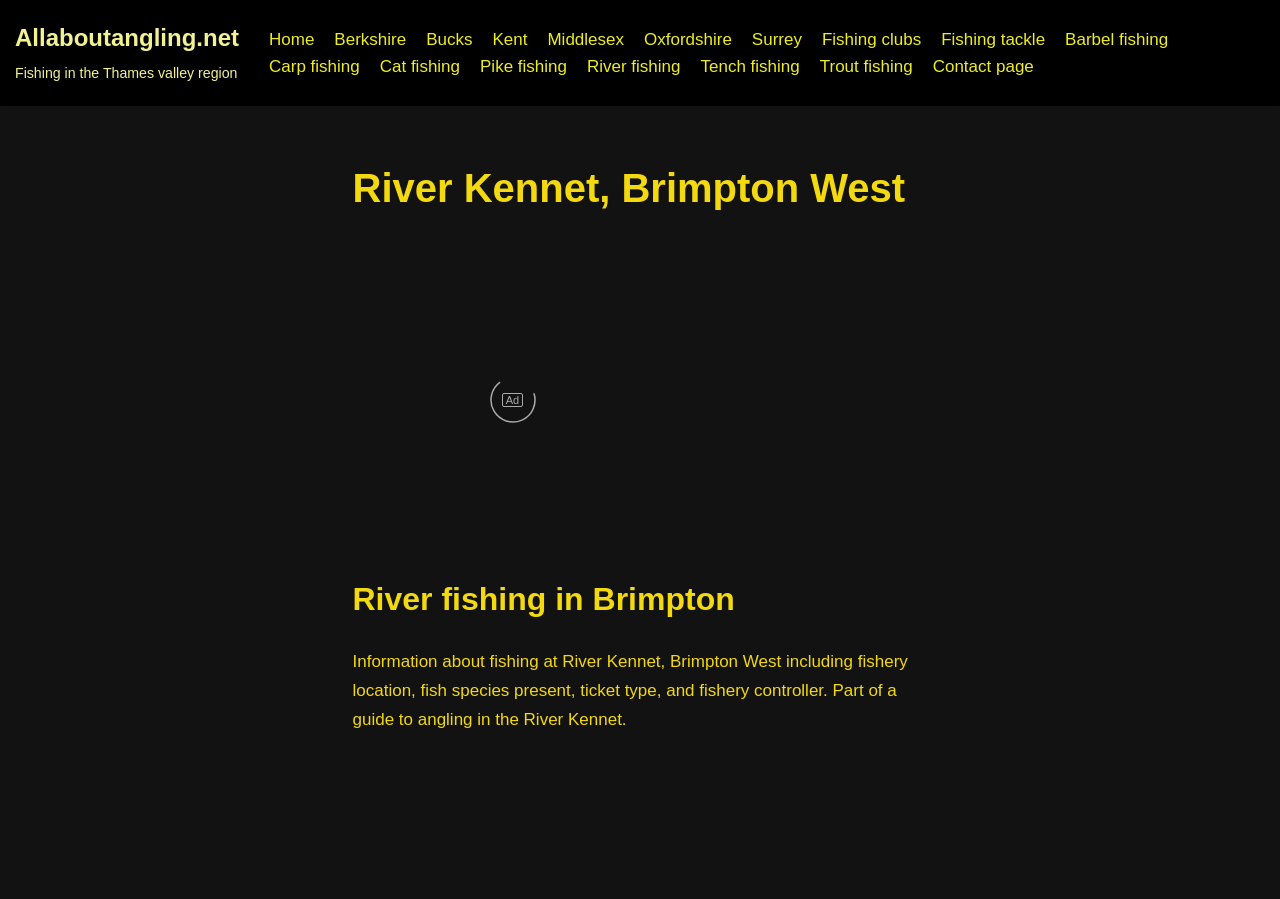Find the main header of the webpage and produce its text content.

River Kennet, Brimpton West